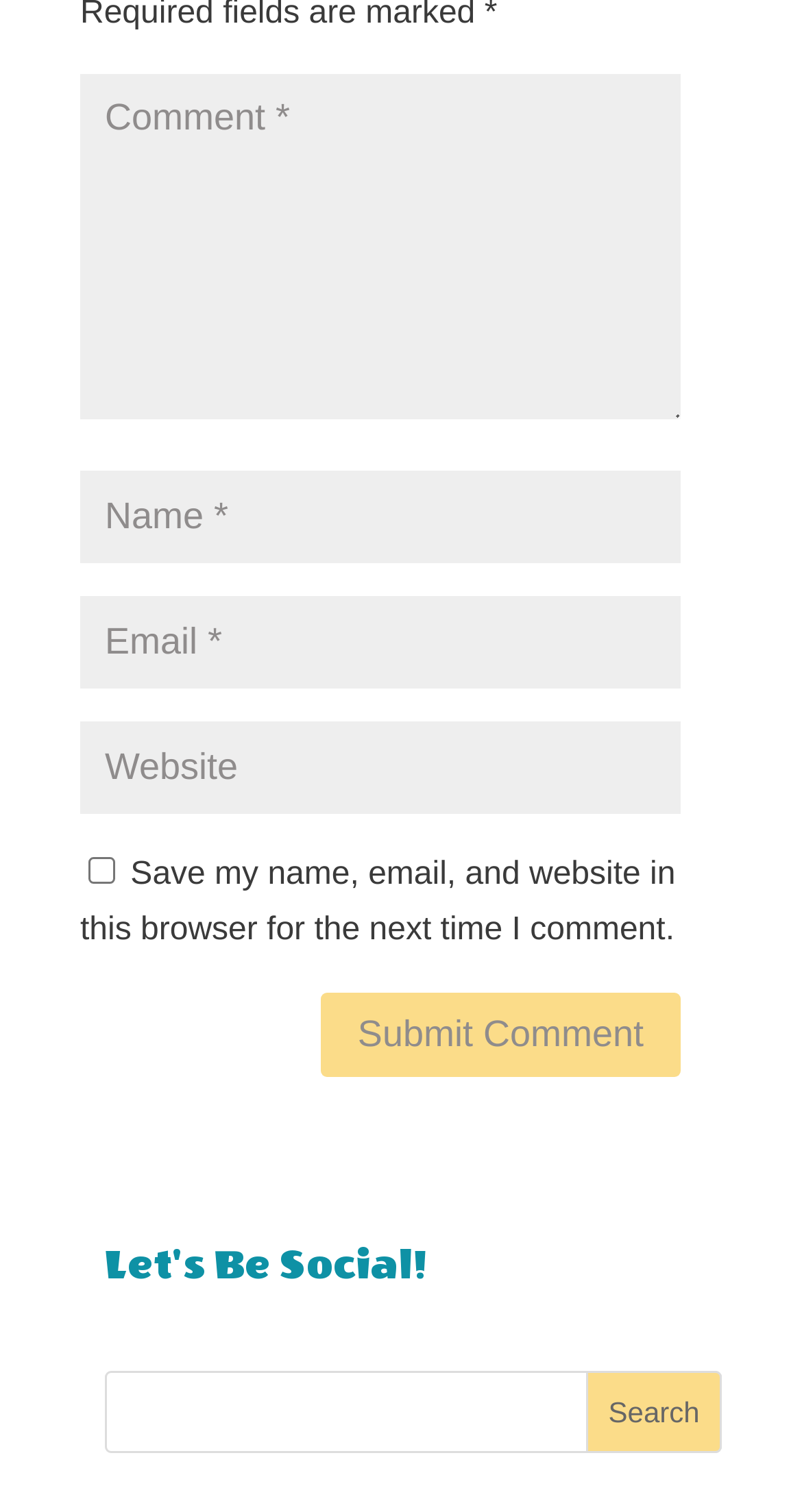Answer the question using only one word or a concise phrase: What is the function of the checkbox?

Save comment info